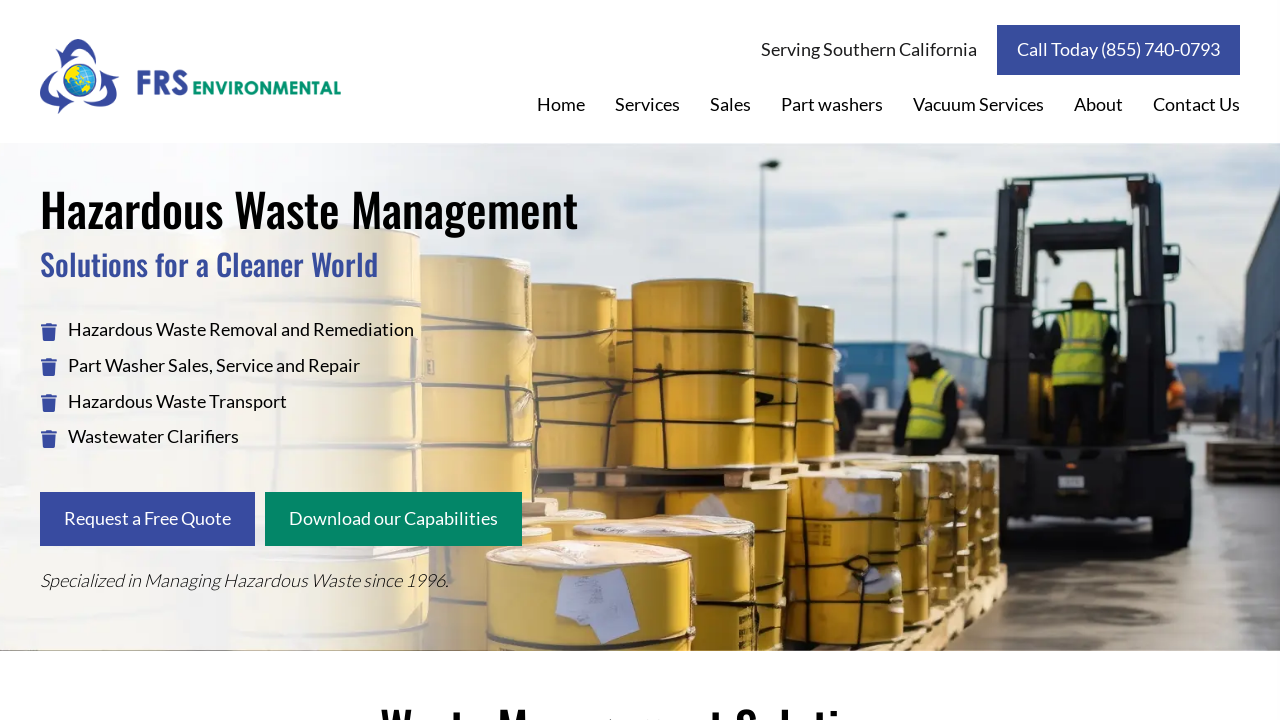What is the company's experience in hazardous waste management?
Look at the image and answer the question using a single word or phrase.

Since 1996